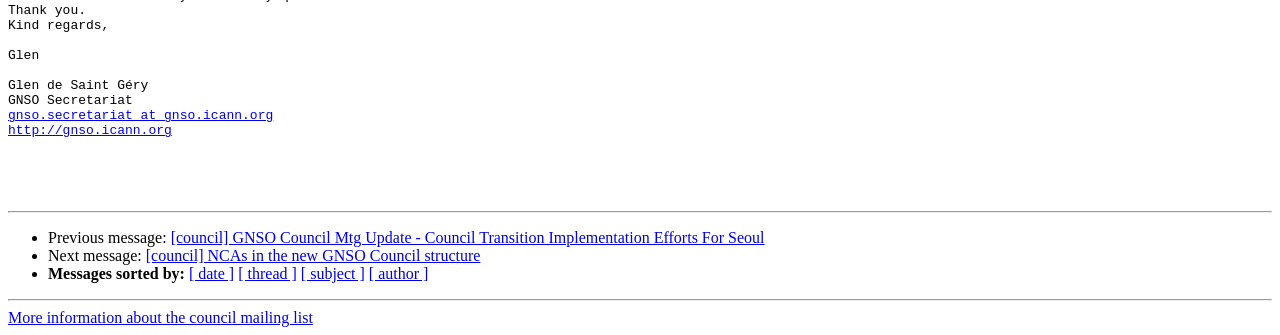What are the sorting options for messages?
Please answer the question with as much detail as possible using the screenshot.

The sorting options for messages can be found in the middle section of the webpage. There are four link elements with bounding box coordinates of [0.148, 0.792, 0.183, 0.843], [0.186, 0.792, 0.232, 0.843], [0.235, 0.792, 0.285, 0.843], and [0.288, 0.792, 0.335, 0.843]. These links represent the sorting options for messages, which are 'date', 'thread', 'subject', and 'author'.